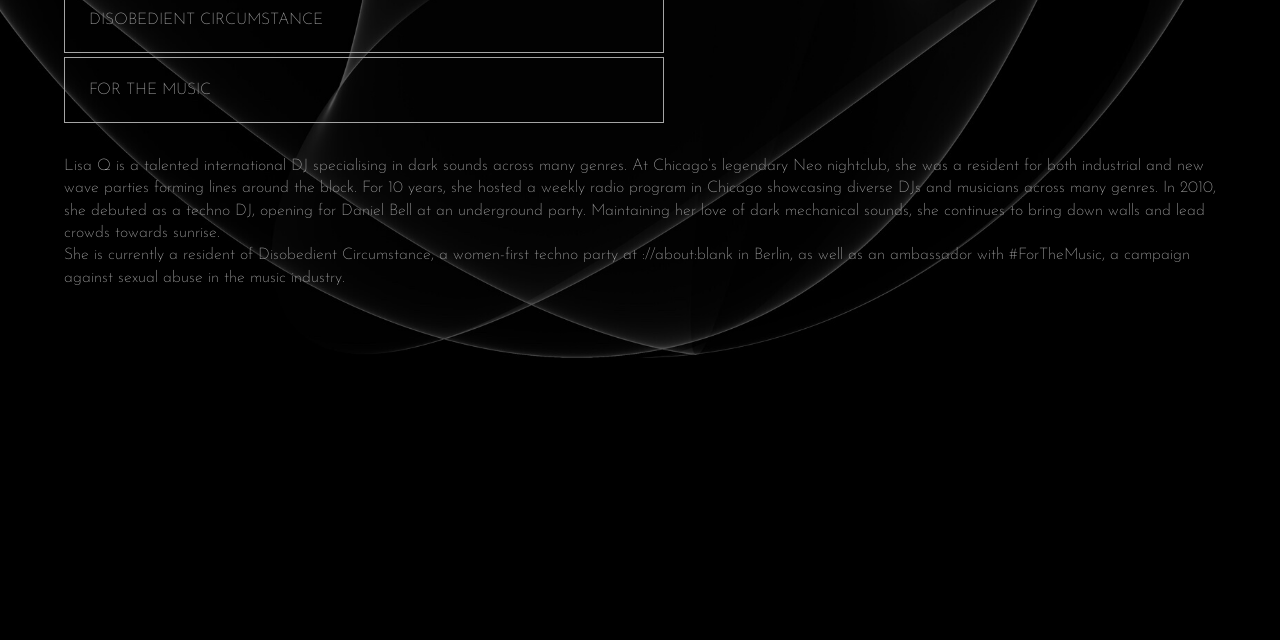Based on the element description: "Disobedient Circumstance", identify the UI element and provide its bounding box coordinates. Use four float numbers between 0 and 1, [left, top, right, bottom].

[0.07, 0.019, 0.252, 0.044]